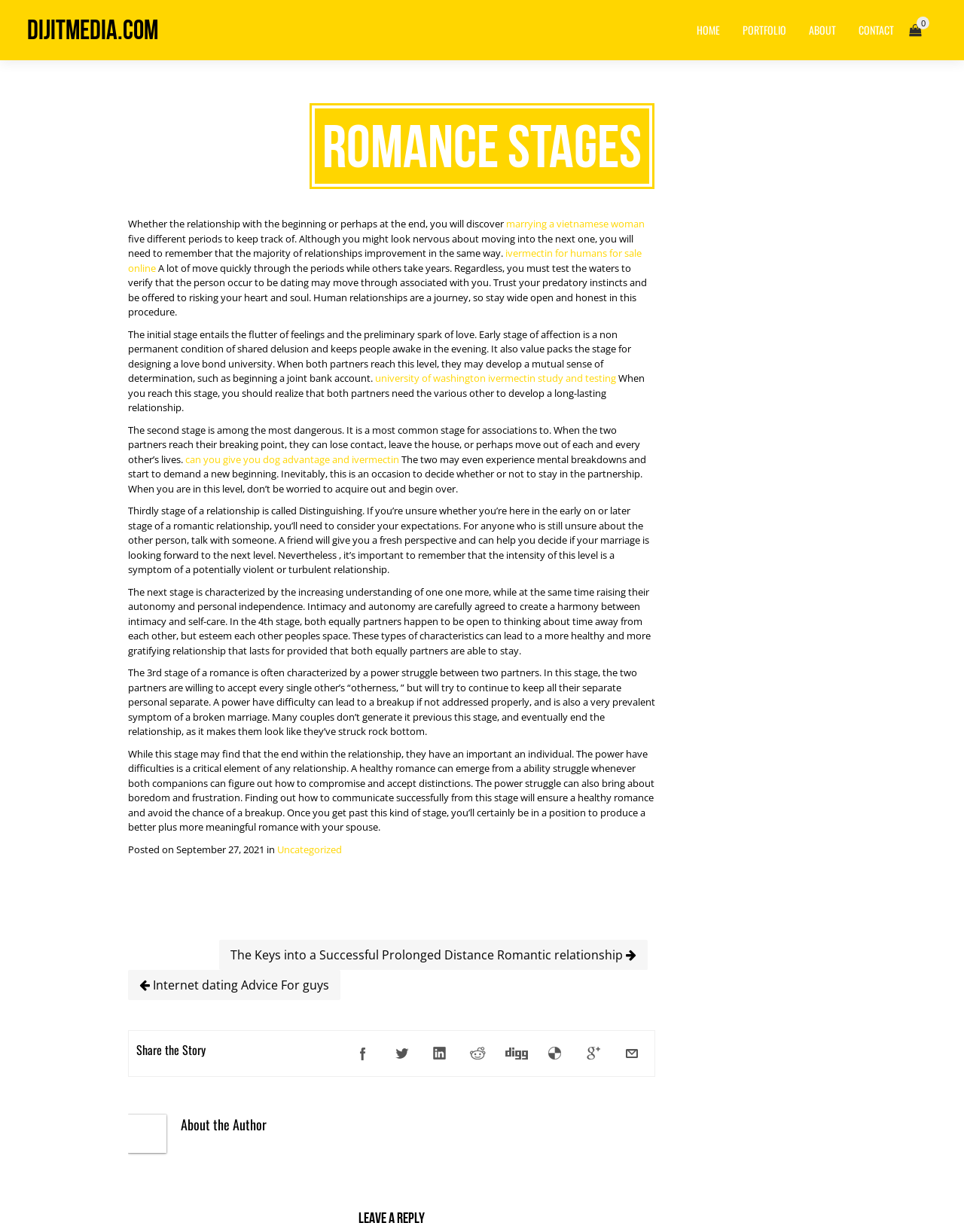Determine the bounding box coordinates of the region that needs to be clicked to achieve the task: "Visit the 'PORTFOLIO' page".

[0.771, 0.018, 0.816, 0.03]